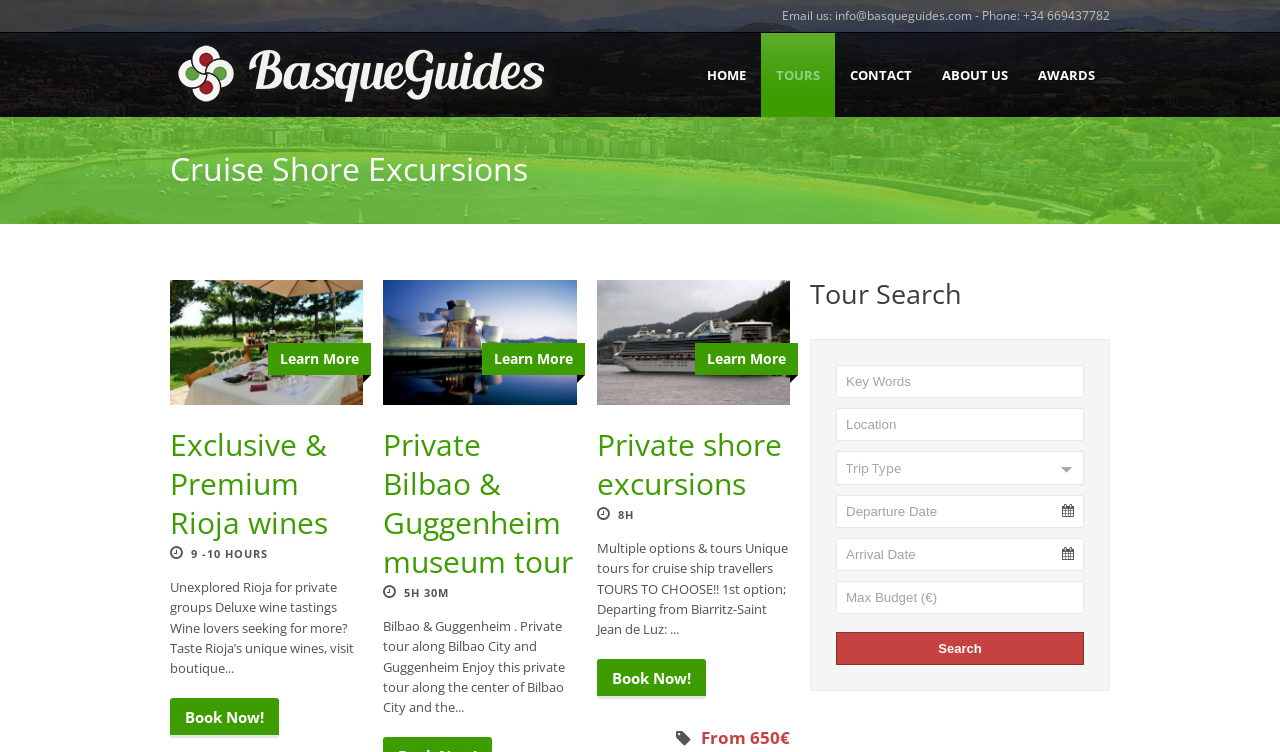Please predict the bounding box coordinates of the element's region where a click is necessary to complete the following instruction: "Learn more about Exclusive & Premium Rioja wines". The coordinates should be represented by four float numbers between 0 and 1, i.e., [left, top, right, bottom].

[0.133, 0.372, 0.284, 0.539]